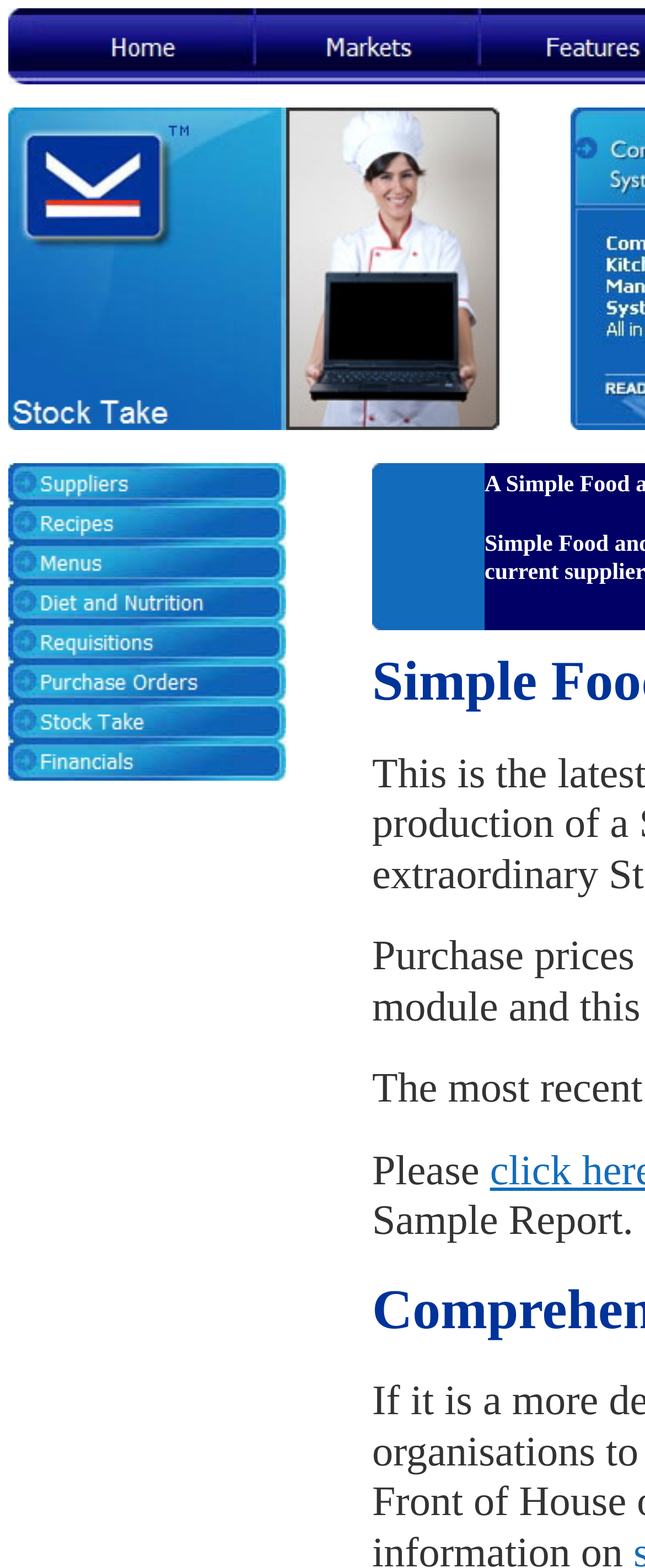Please respond in a single word or phrase: 
How many sub-menu options are available under 'Suppliers'?

1